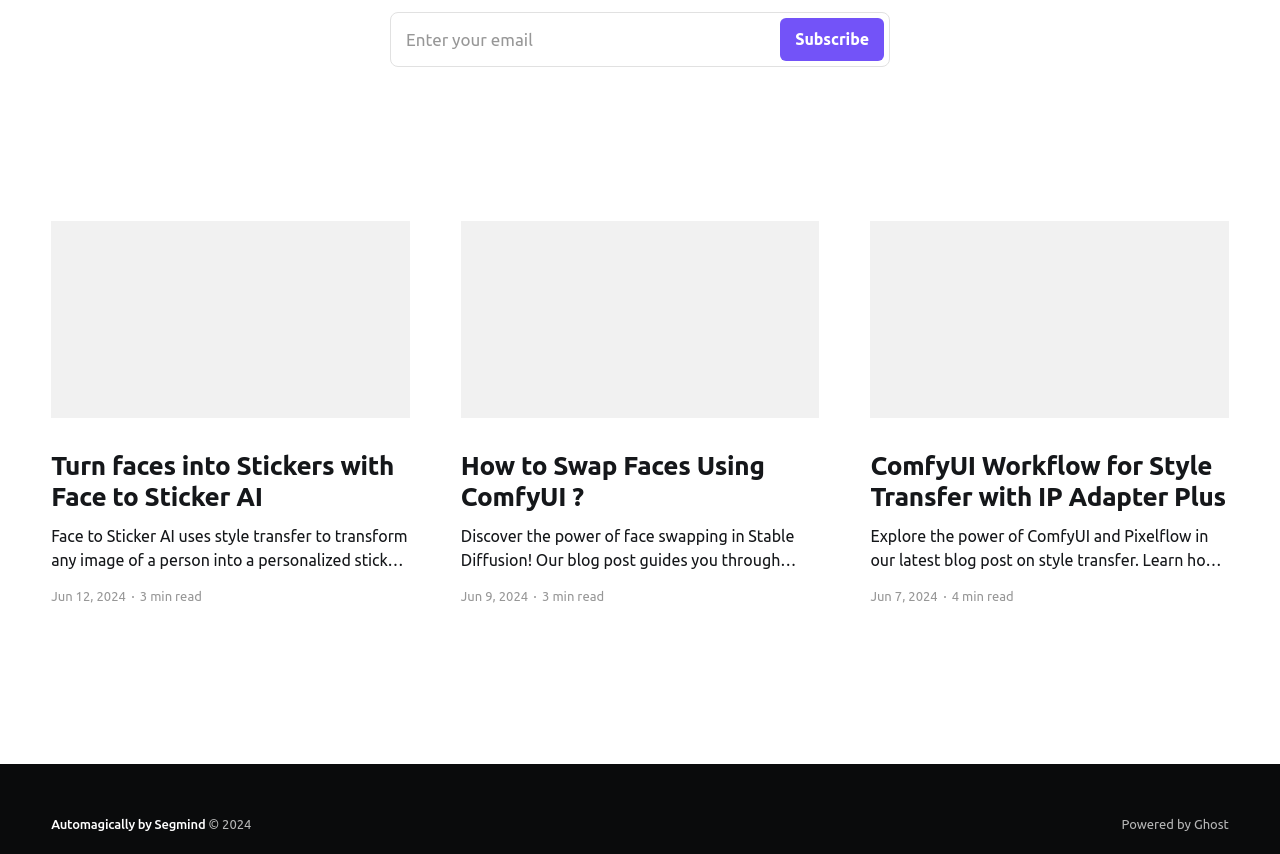Kindly determine the bounding box coordinates of the area that needs to be clicked to fulfill this instruction: "Visit the website powered by Ghost".

[0.876, 0.956, 0.96, 0.973]